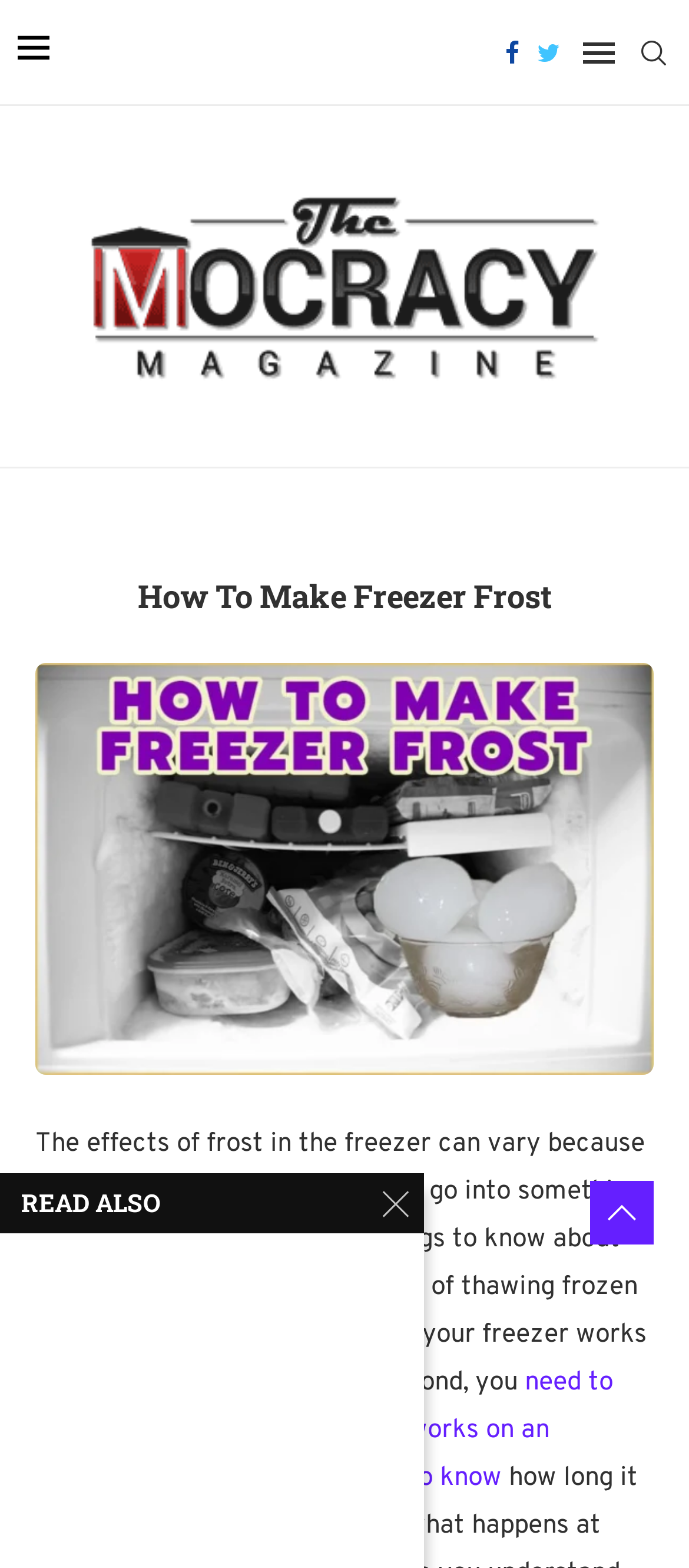Provide a comprehensive description of the webpage.

The webpage is about "How to Make Freezer Frost" and is provided by "The Mocracy". At the top left of the page, there is a small image and a link to "The Mocracy". Below this, there is a large heading that reads "How To Make Freezer Frost" with an image next to it. 

On the top right side of the page, there are several links to social media platforms, including Facebook and Twitter, as well as a search link. 

The main content of the page starts with a paragraph of text that explains the effects of frost in the freezer and the importance of understanding how the freezer works. The text is divided into three parts, with two links in between that provide additional information on the freezing process. 

At the bottom of the page, there is a heading that reads "READ ALSO X", which suggests that there may be related articles or content available.